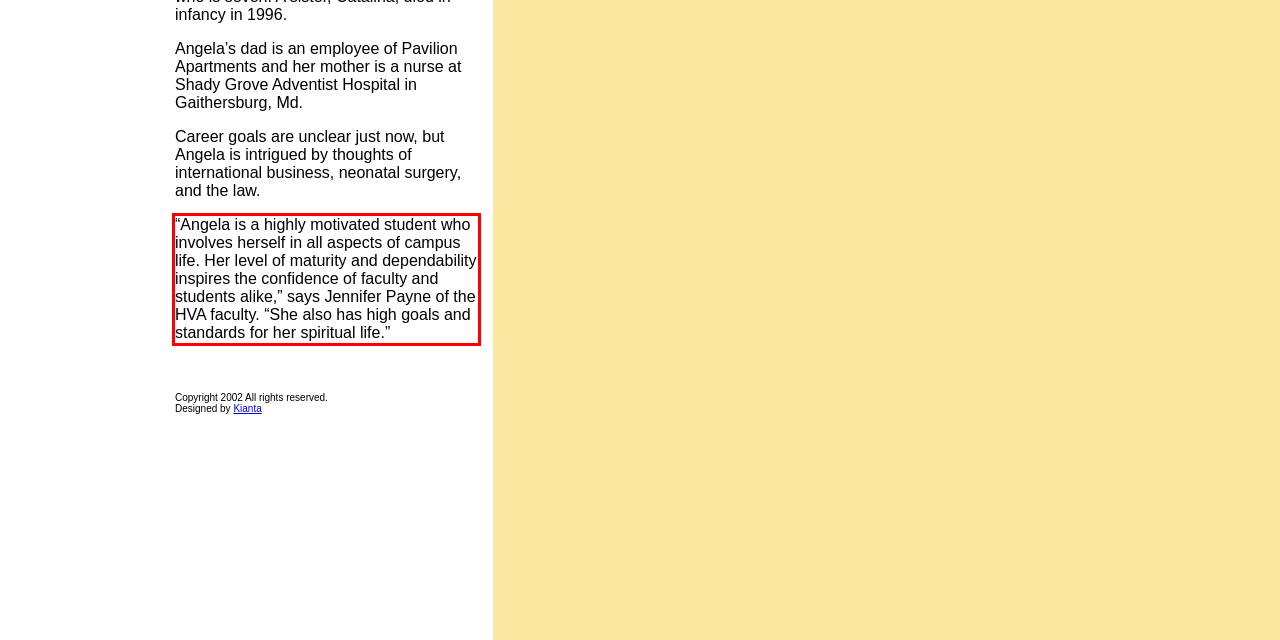Your task is to recognize and extract the text content from the UI element enclosed in the red bounding box on the webpage screenshot.

“Angela is a highly motivated student who involves herself in all aspects of campus life. Her level of maturity and dependability inspires the confidence of faculty and students alike,” says Jennifer Payne of the HVA faculty. “She also has high goals and standards for her spiritual life.”